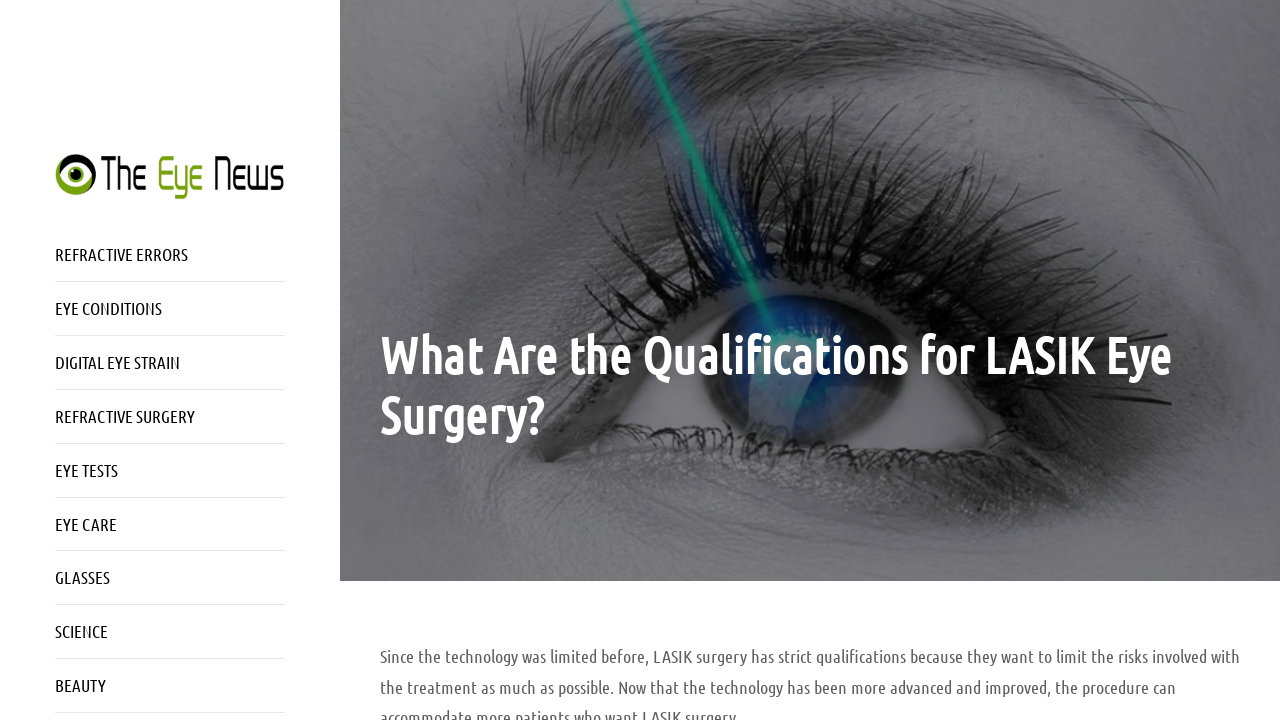Could you indicate the bounding box coordinates of the region to click in order to complete this instruction: "View the image related to LASIK eye surgery".

[0.043, 0.214, 0.223, 0.278]